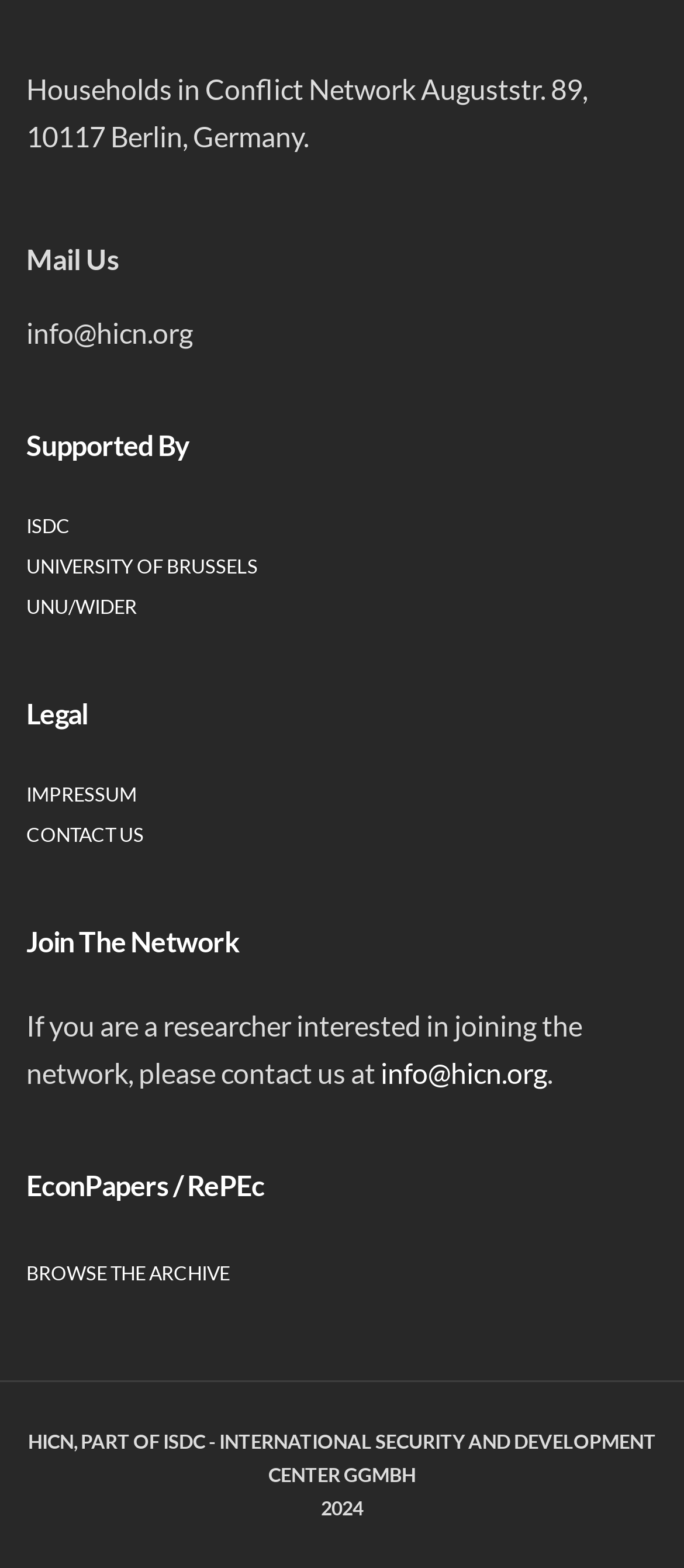What is the name of the organization that HICN is a part of?
Please describe in detail the information shown in the image to answer the question.

At the bottom of the webpage, it is stated that 'HICN, PART OF ISDC - INTERNATIONAL SECURITY AND DEVELOPMENT CENTER GGMBH', which indicates that HICN is a part of ISDC.